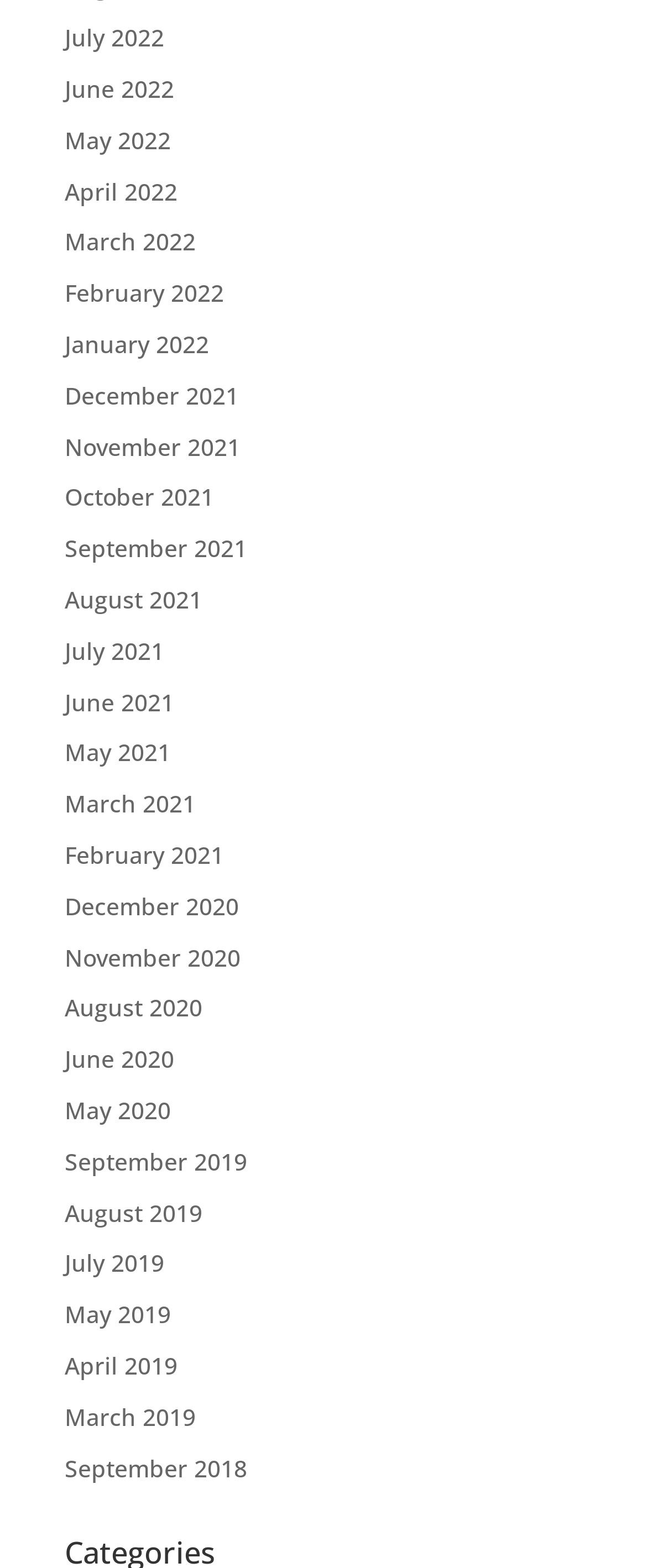What is the month listed before May 2022?
Using the image as a reference, answer the question with a short word or phrase.

April 2022